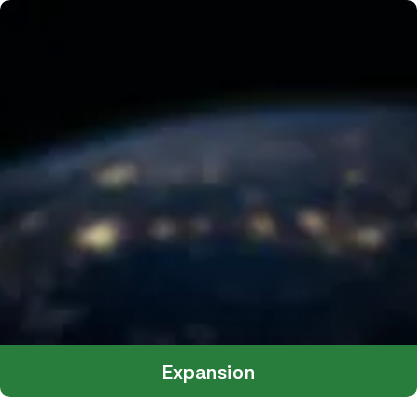Elaborate on the elements present in the image.

This image, titled "Expansion," captures a blurred view of Earth from space, showcasing the planet's illuminated edges against a dark background. The vibrant glow represents urban areas and reflects the concept of global expansion and interconnectedness. The green banner at the bottom boldly displays the word "Expansion," emphasizing themes of growth, development, and reaching beyond boundaries. This visual aligns with topics of sustainability and future-oriented initiatives, suggesting a focus on innovative strategies to foster expansion in various sectors.